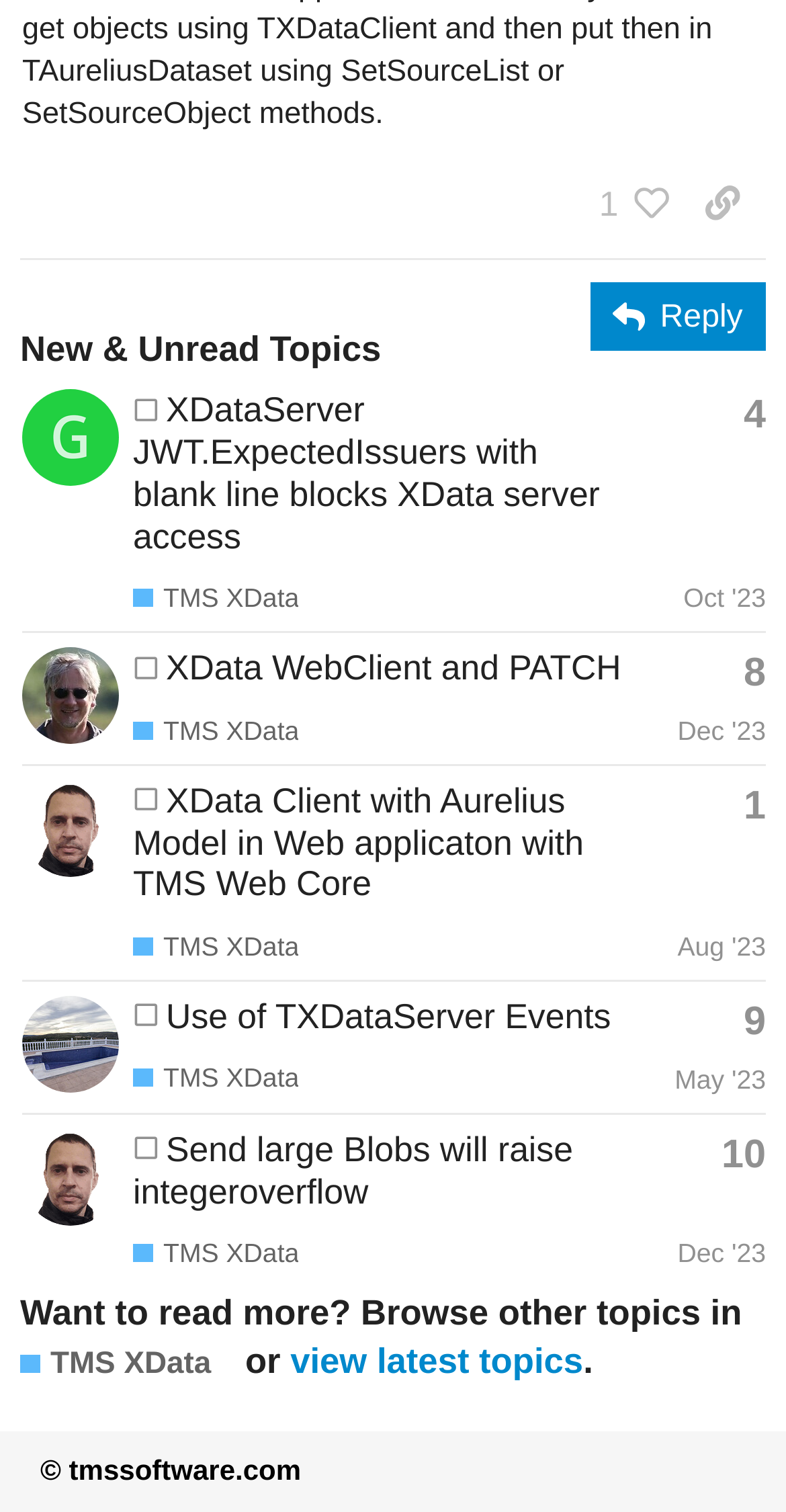Who is the author of the first topic?
Could you answer the question with a detailed and thorough explanation?

I looked at the first row in the table with the topic information and found the link 'GHAZALI_Abdesselam's profile, latest poster', which indicates that GHAZALI_Abdesselam is the author of the first topic.